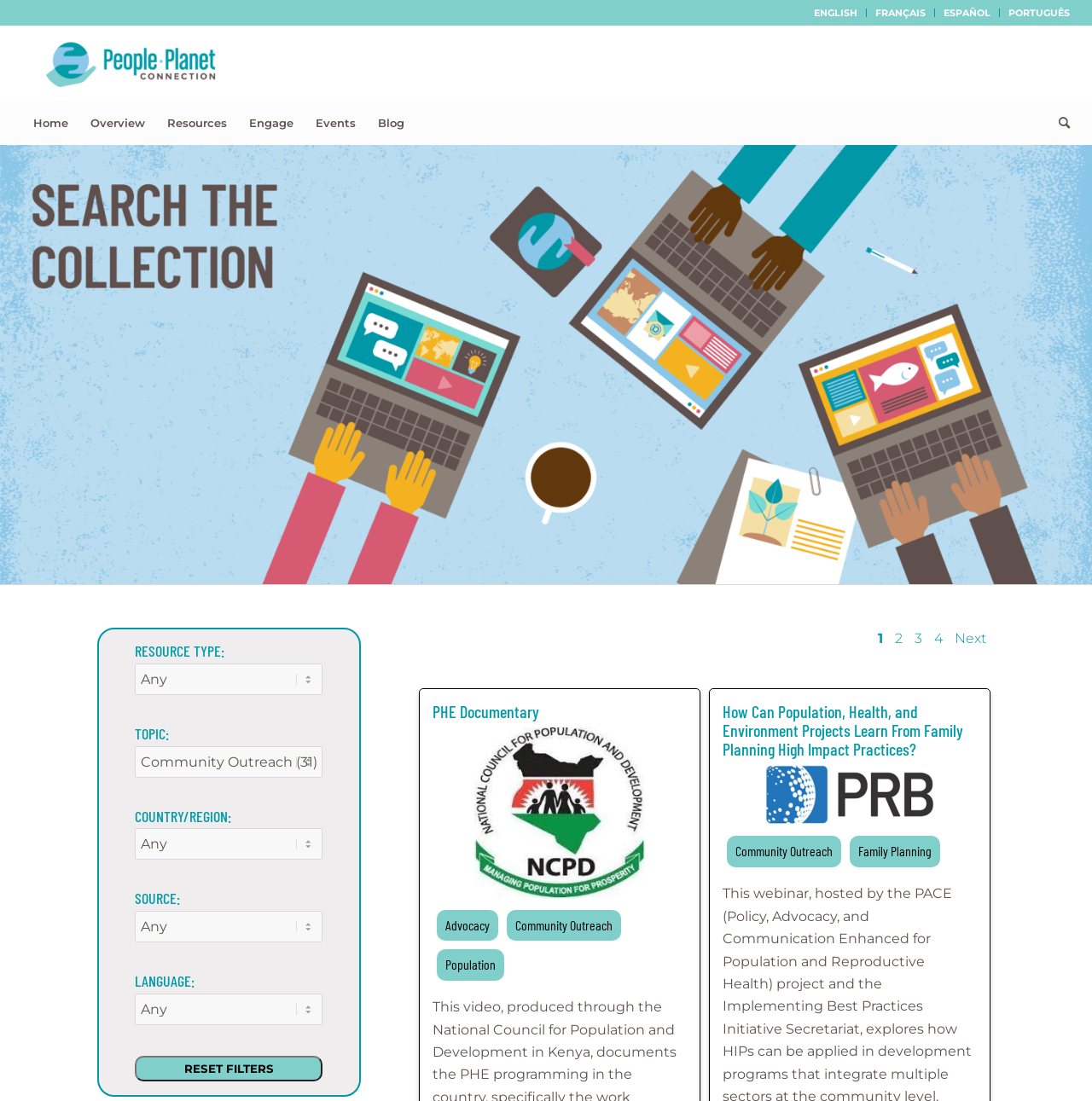Can you find the bounding box coordinates of the area I should click to execute the following instruction: "Click on the 'PHE Documentary' link"?

[0.396, 0.638, 0.629, 0.655]